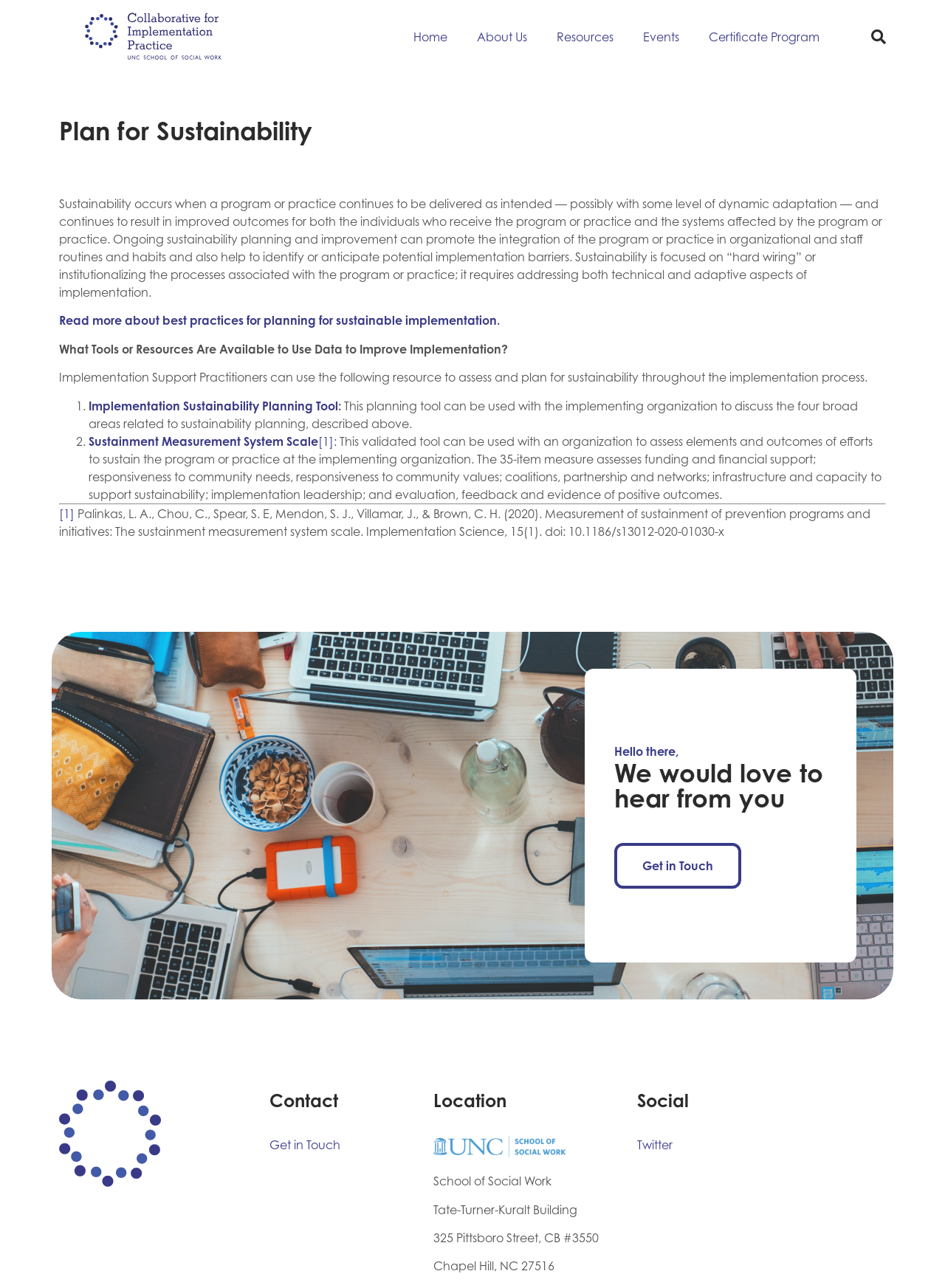Locate the bounding box coordinates of the clickable area needed to fulfill the instruction: "Click the 'Home' link".

[0.422, 0.017, 0.489, 0.04]